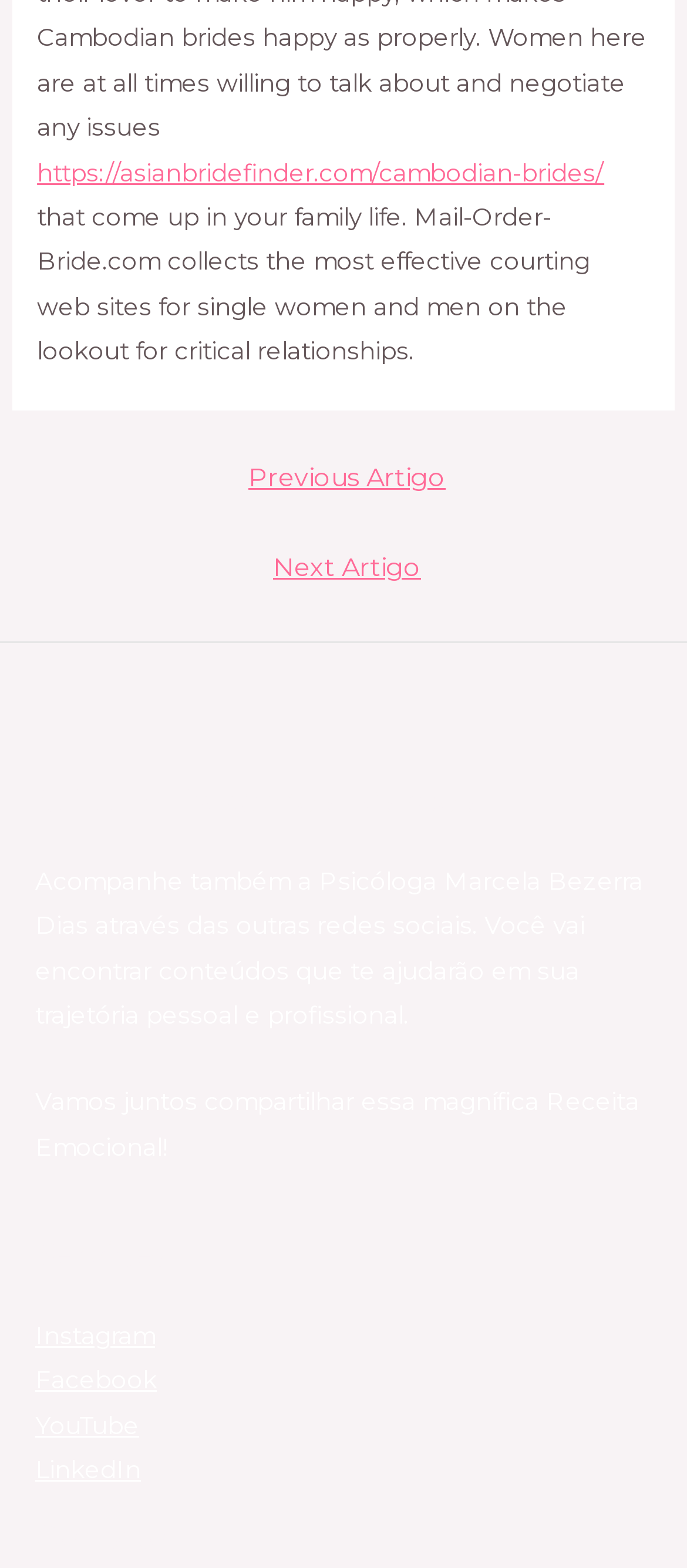Give a one-word or short phrase answer to this question: 
What is the purpose of Mail-Order-Bride.com?

Collecting dating websites